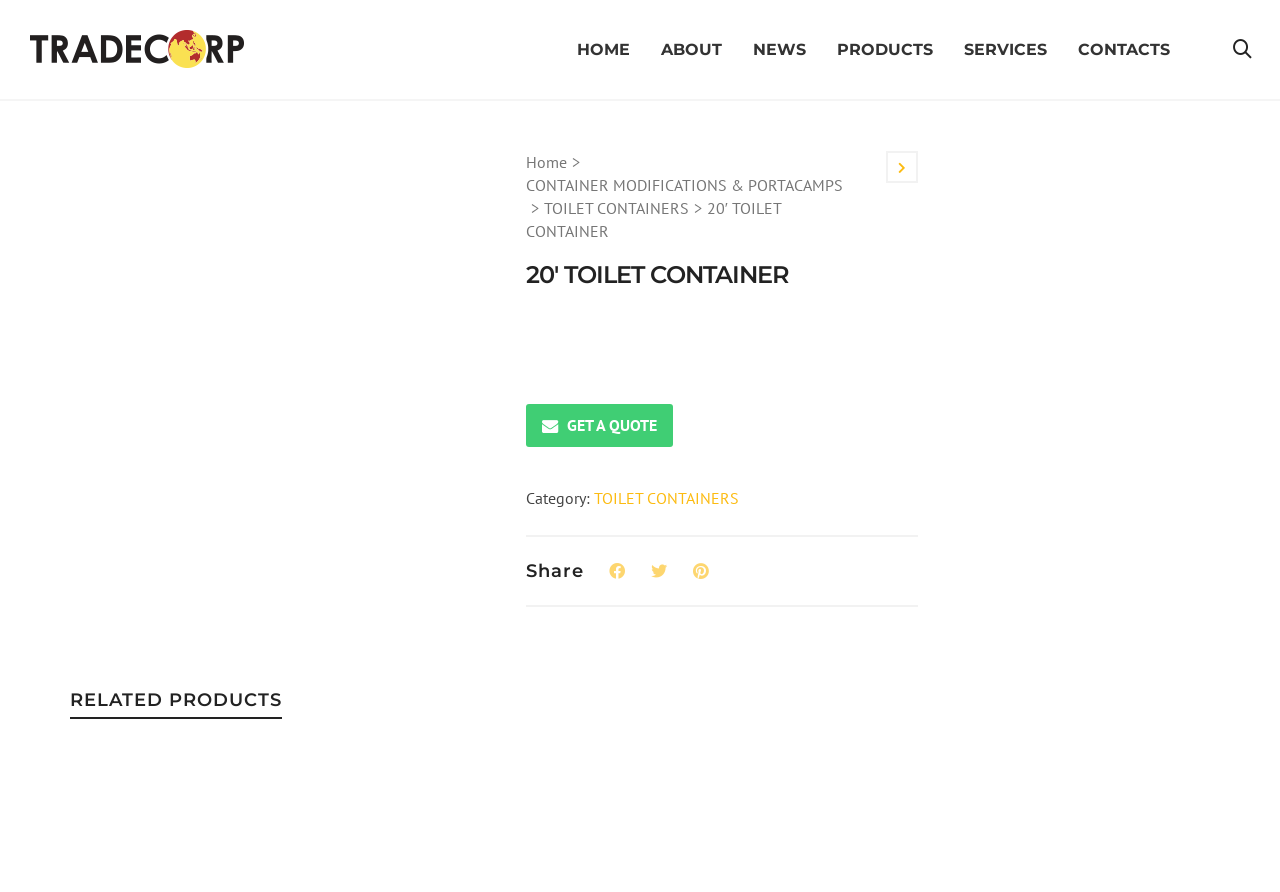Give an extensive and precise description of the webpage.

The webpage is about the TRADECORP 20' Toilet Container, a customizable solution for remote projects, event hire, or business use. At the top left, there is a logo of TRADECORP INTERNATIONAL, accompanied by a link to the company's homepage. 

To the right of the logo, there is a navigation menu with links to HOME, ABOUT, NEWS, PRODUCTS, SERVICES, and CONTACTS. 

Below the navigation menu, there is a large image with a link to shipping containers for sale and related products. 

On the left side of the page, there is a sidebar with links to different categories, including CONTAINER MODIFICATIONS & PORTACAMPS and TOILET CONTAINERS. The current page is highlighted, with the title "20′ TOILET CONTAINER" in a larger font. 

Below the title, there is a brief description of the product, followed by a "GET A QUOTE" button. 

Further down, there are links to share the page on social media platforms. 

The page also features a section titled "RELATED PRODUCTS" with links to other products. 

At the bottom right, there are two icons, possibly for scrolling up or down the page.